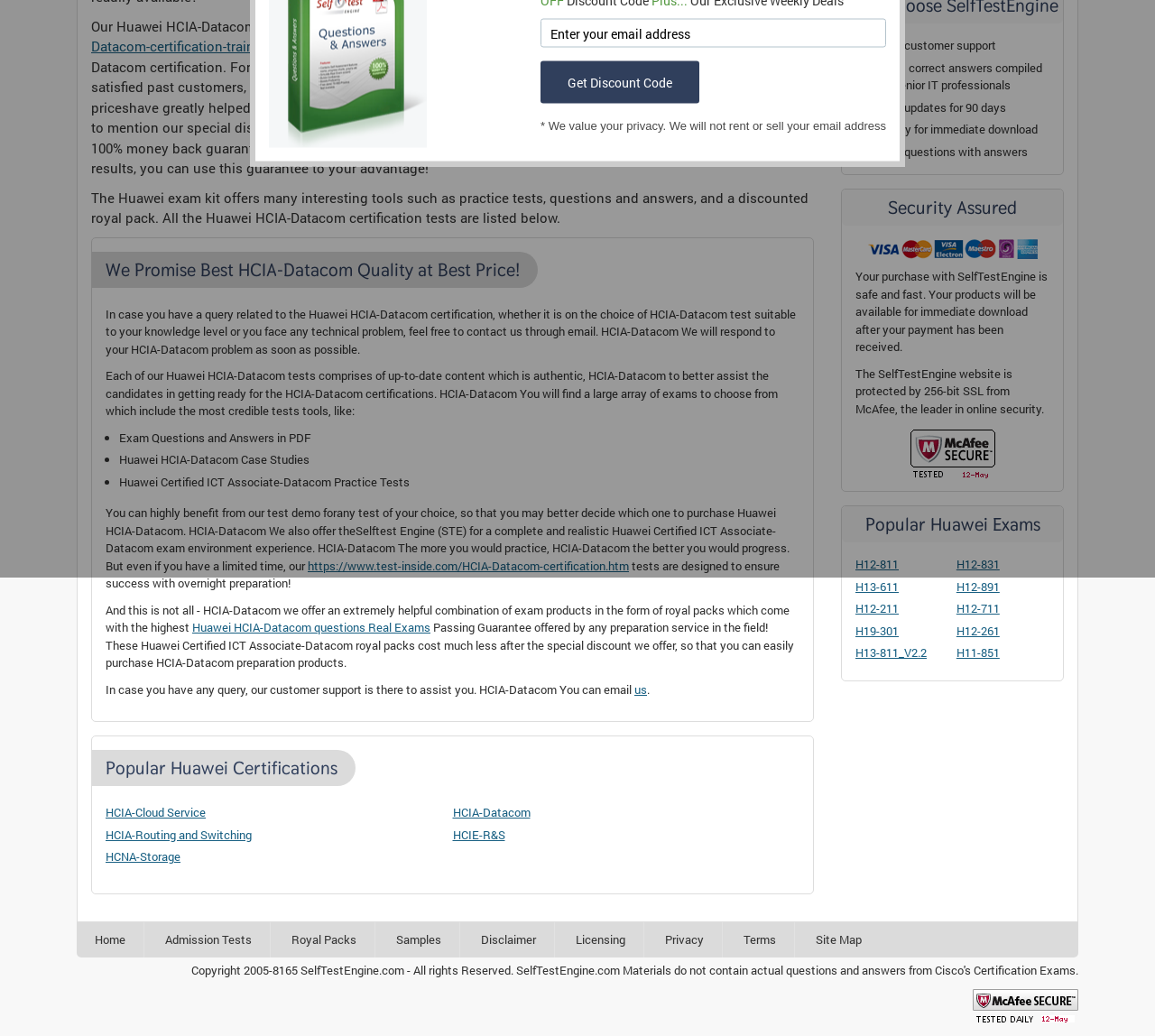Identify and provide the bounding box coordinates of the UI element described: "Huawei HCIA-Datacom questions Real Exams". The coordinates should be formatted as [left, top, right, bottom], with each number being a float between 0 and 1.

[0.166, 0.598, 0.373, 0.613]